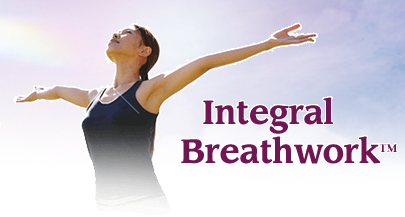What is the theme of the image?
Based on the visual content, answer with a single word or a brief phrase.

Breath and wellness